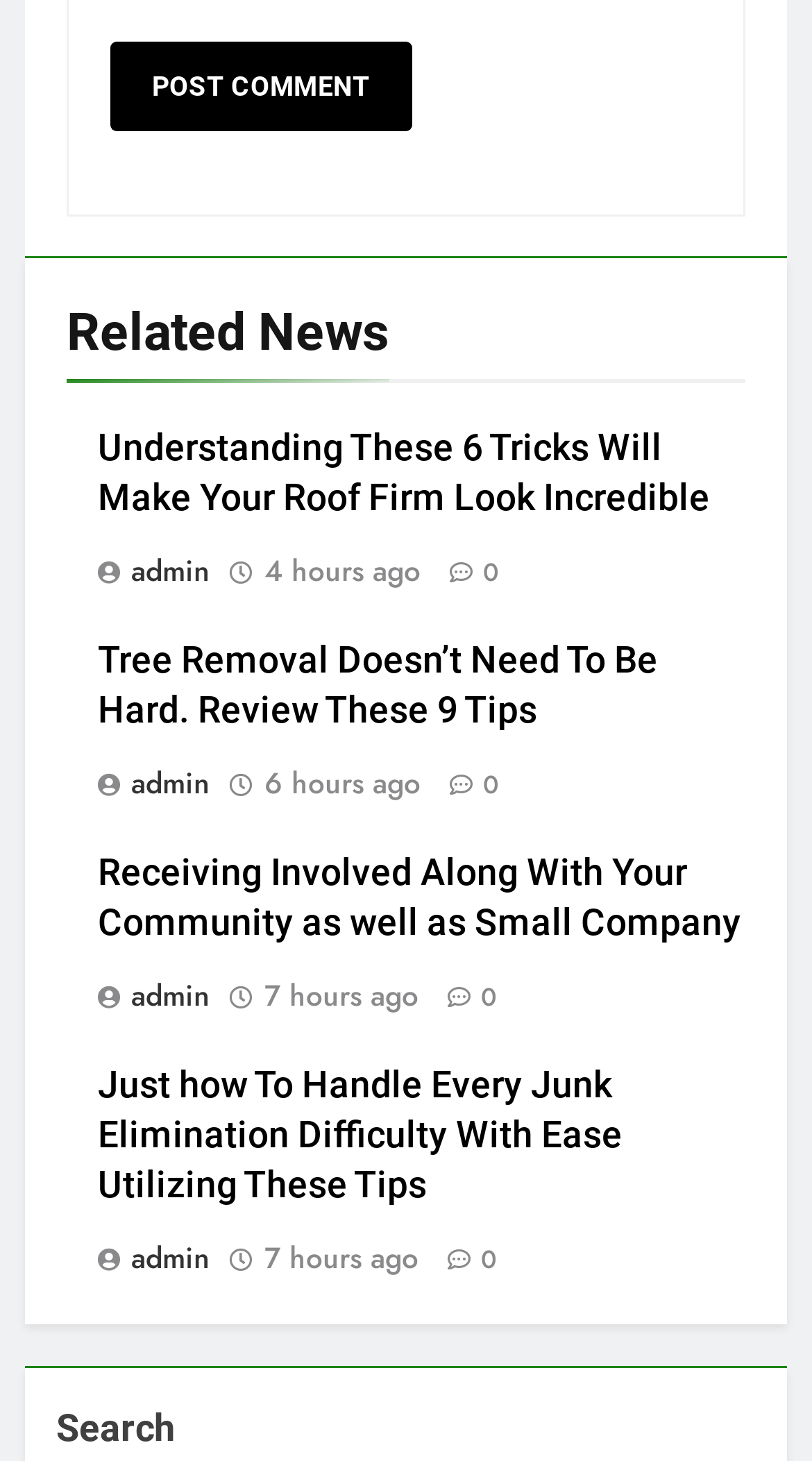Please respond to the question with a concise word or phrase:
What is the purpose of the button at the top?

To post a comment